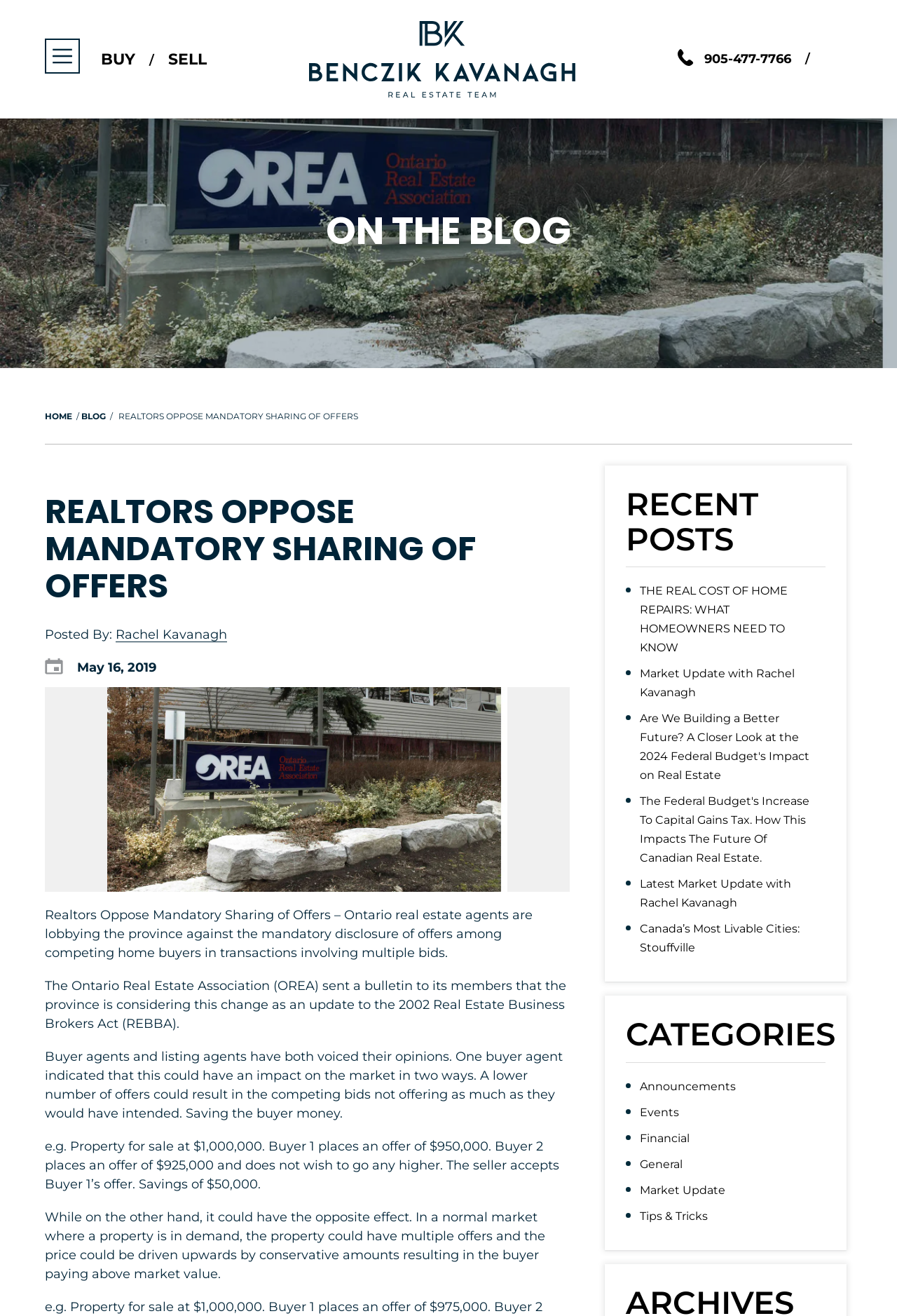Using the description: "Tips & Tricks", determine the UI element's bounding box coordinates. Ensure the coordinates are in the format of four float numbers between 0 and 1, i.e., [left, top, right, bottom].

[0.713, 0.919, 0.789, 0.929]